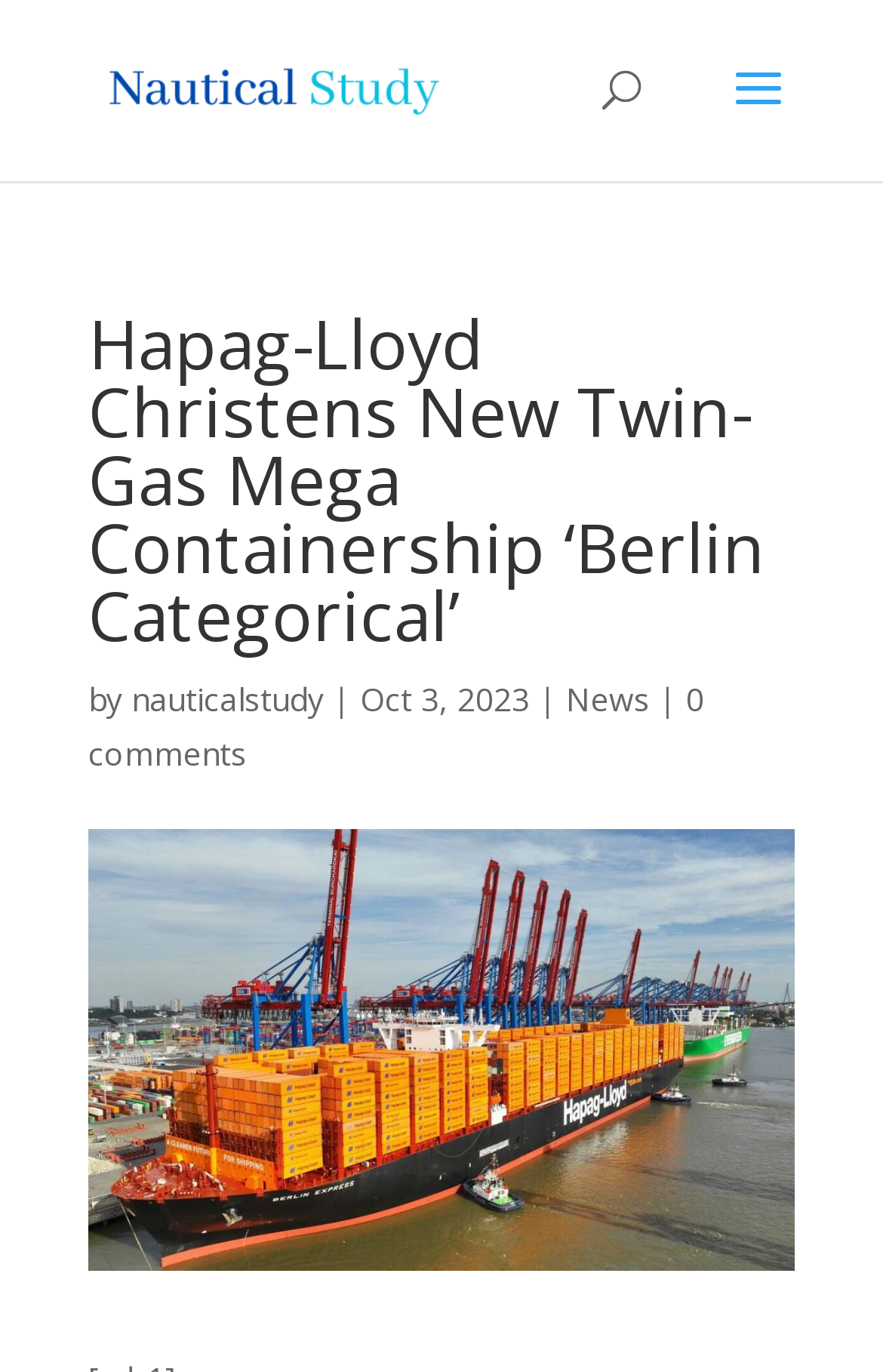What is the name of the ship in the article?
Please give a detailed and elaborate explanation in response to the question.

The answer can be found in the heading element which says 'Hapag-Lloyd Christens New Twin-Gas Mega Containership ‘Berlin Categorical’'. This heading is likely to be the title of the article, and it mentions the name of the ship.